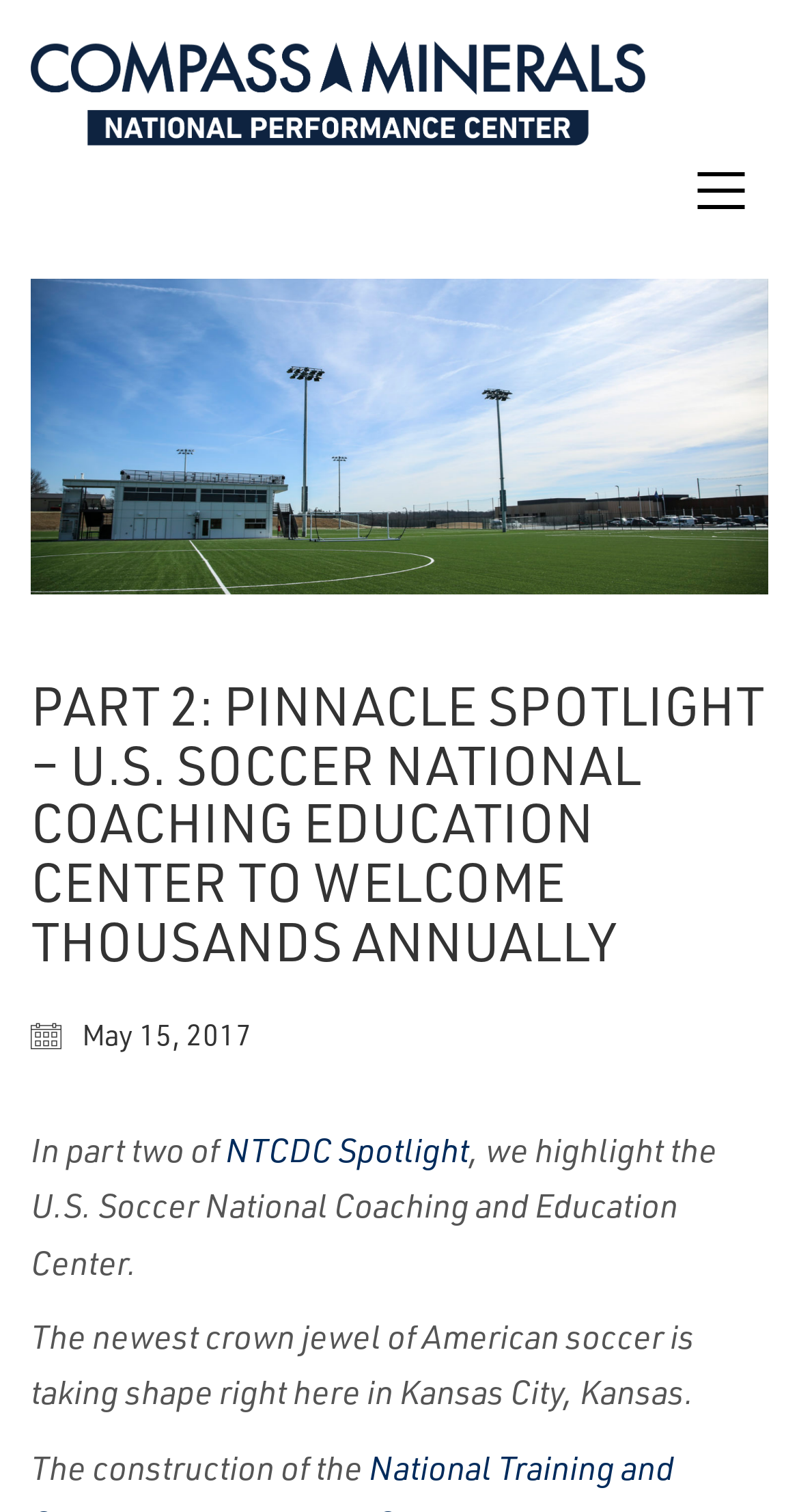Extract the main headline from the webpage and generate its text.

PART 2: PINNACLE SPOTLIGHT – U.S. SOCCER NATIONAL COACHING EDUCATION CENTER TO WELCOME THOUSANDS ANNUALLY